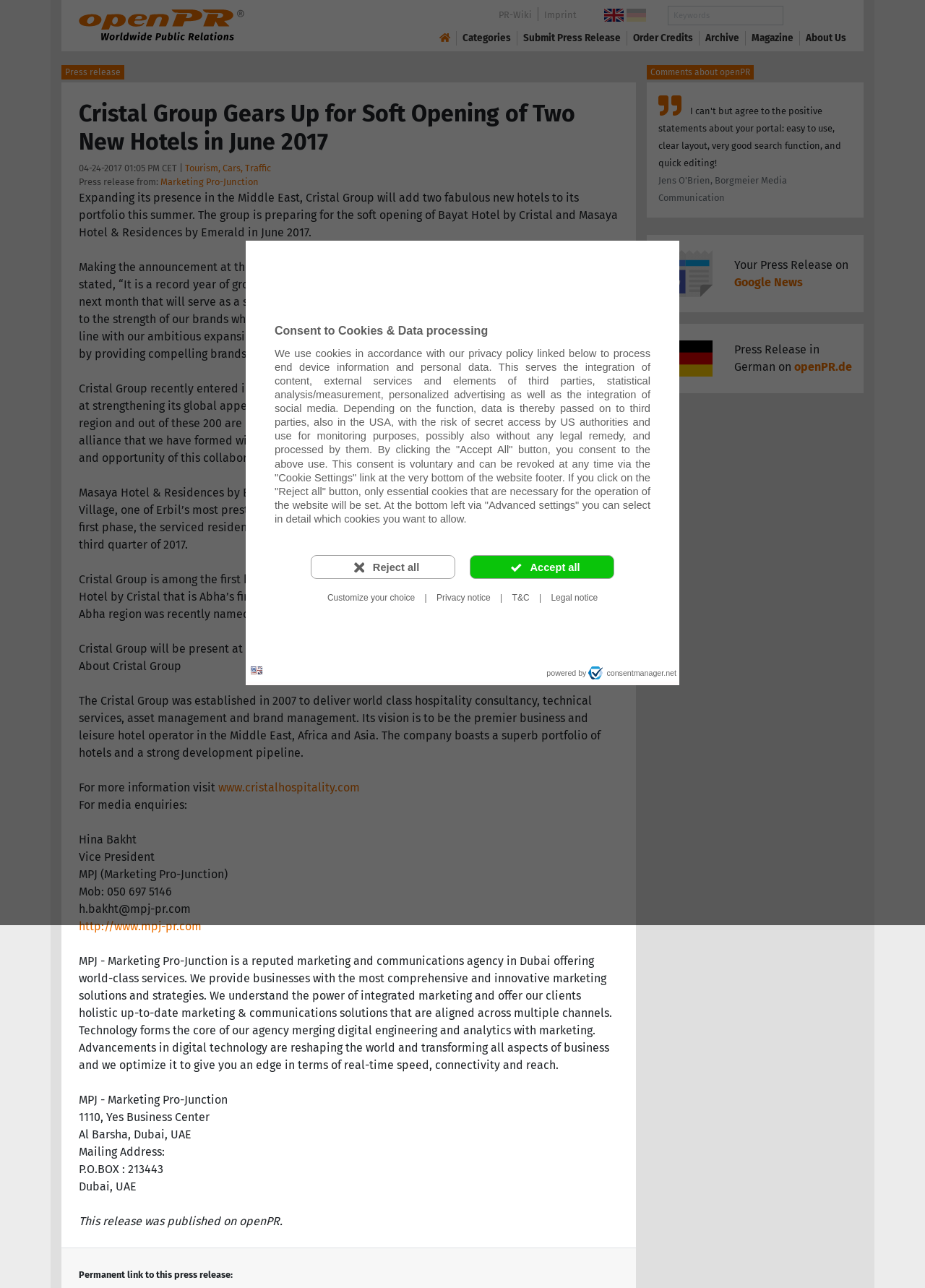Give an in-depth explanation of the webpage layout and content.

This webpage is a press release from Marketing Pro-Junction, published on openPR.com, announcing the soft opening of two new hotels by Cristal Group in June 2017. 

At the top of the page, there is a dialog box for cookie consent, with buttons to accept or reject all cookies, and a link to customize cookie settings. Below this, there is a language selection button and a link to the openPR logo.

The main content of the press release is divided into sections. The first section announces the opening of two new hotels, Bayat Hotel by Cristal and Masaya Hotel & Residences by Emerald, with a quote from the CEO of Cristal Group. The second section provides more information about the hotels, including their locations and features. 

The third section discusses Cristal Group's strategic alliance with StayWell Hospitality Group and its plans for expansion in the region. The fourth section provides information about Cristal Group, including its vision, portfolio, and development pipeline.

The page also includes contact information for media enquiries, with details about the Vice President of MPJ (Marketing Pro-Junction), including phone number and email address. Additionally, there is a section about MPJ, describing its services and expertise in marketing and communications.

At the bottom of the page, there are links to related websites, including openPR.com, Cristal Hospitality, and MPJ-pr.com. There is also a permanent link to this press release and a section for comments about openPR.